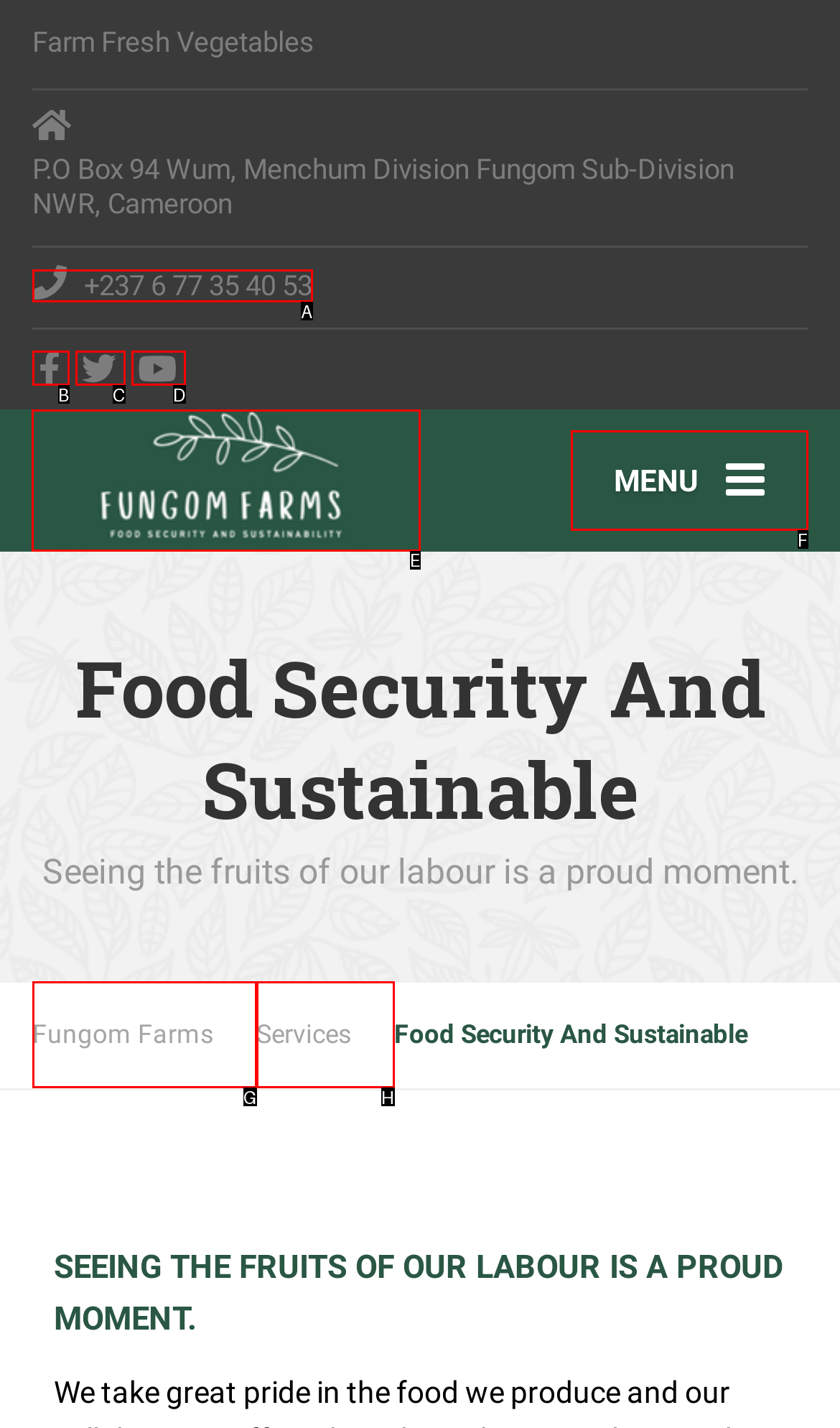Identify the correct UI element to click to achieve the task: Click the Fungom Farms link.
Answer with the letter of the appropriate option from the choices given.

E